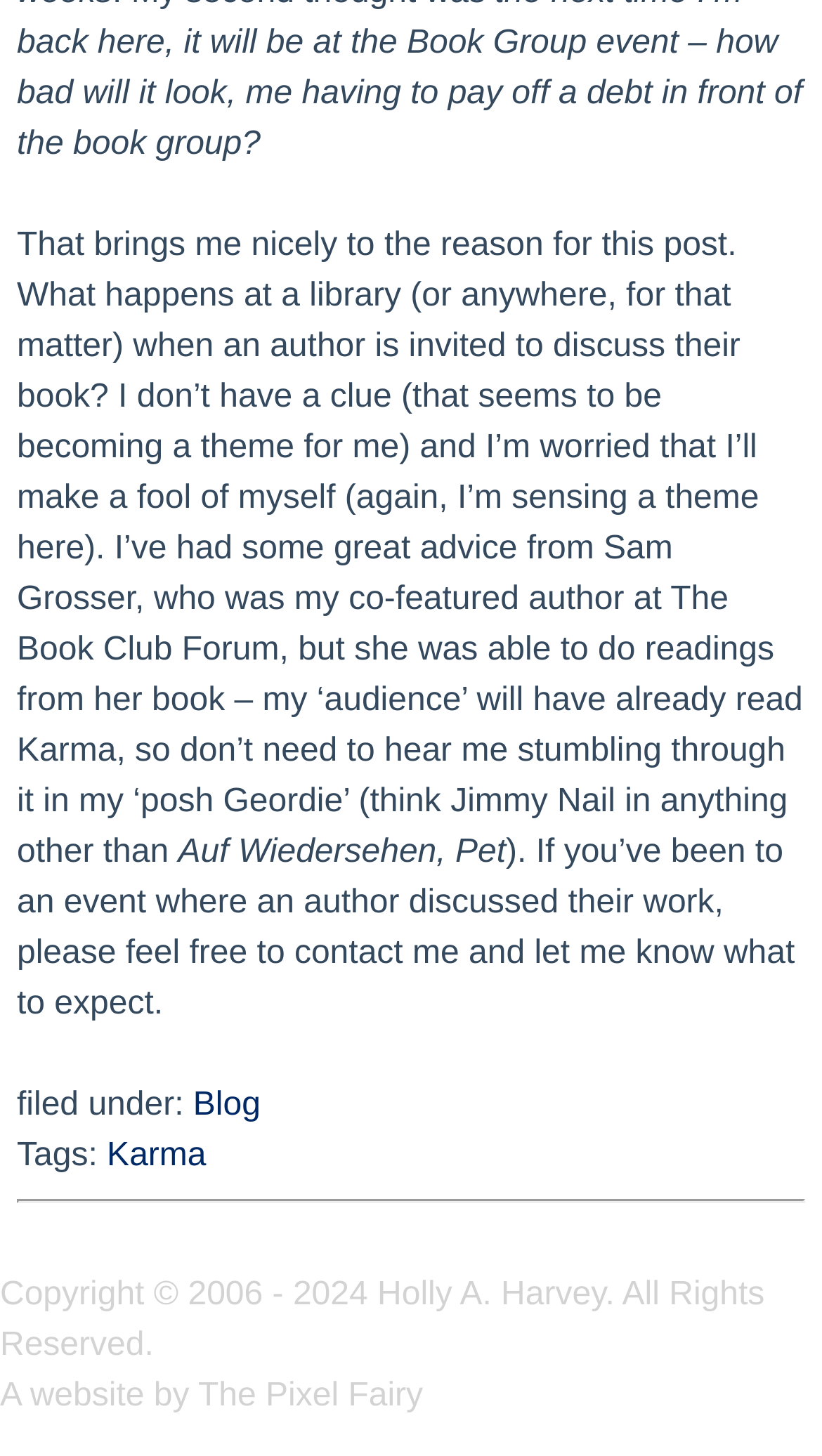Please answer the following question using a single word or phrase: 
What is the purpose of the event mentioned?

author discussing their book